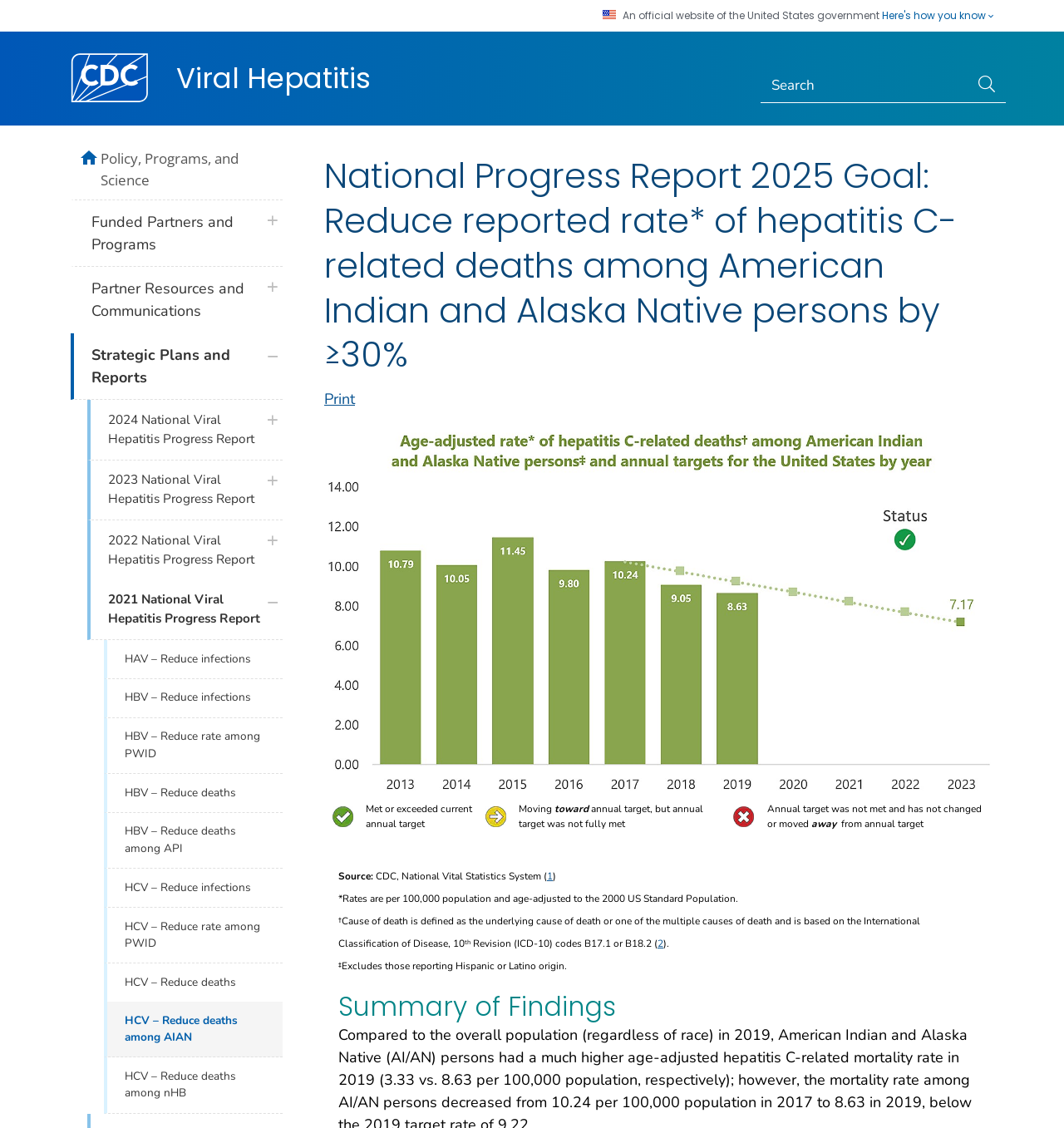Identify the bounding box coordinates for the element you need to click to achieve the following task: "Search for something". The coordinates must be four float values ranging from 0 to 1, formatted as [left, top, right, bottom].

[0.715, 0.06, 0.911, 0.092]